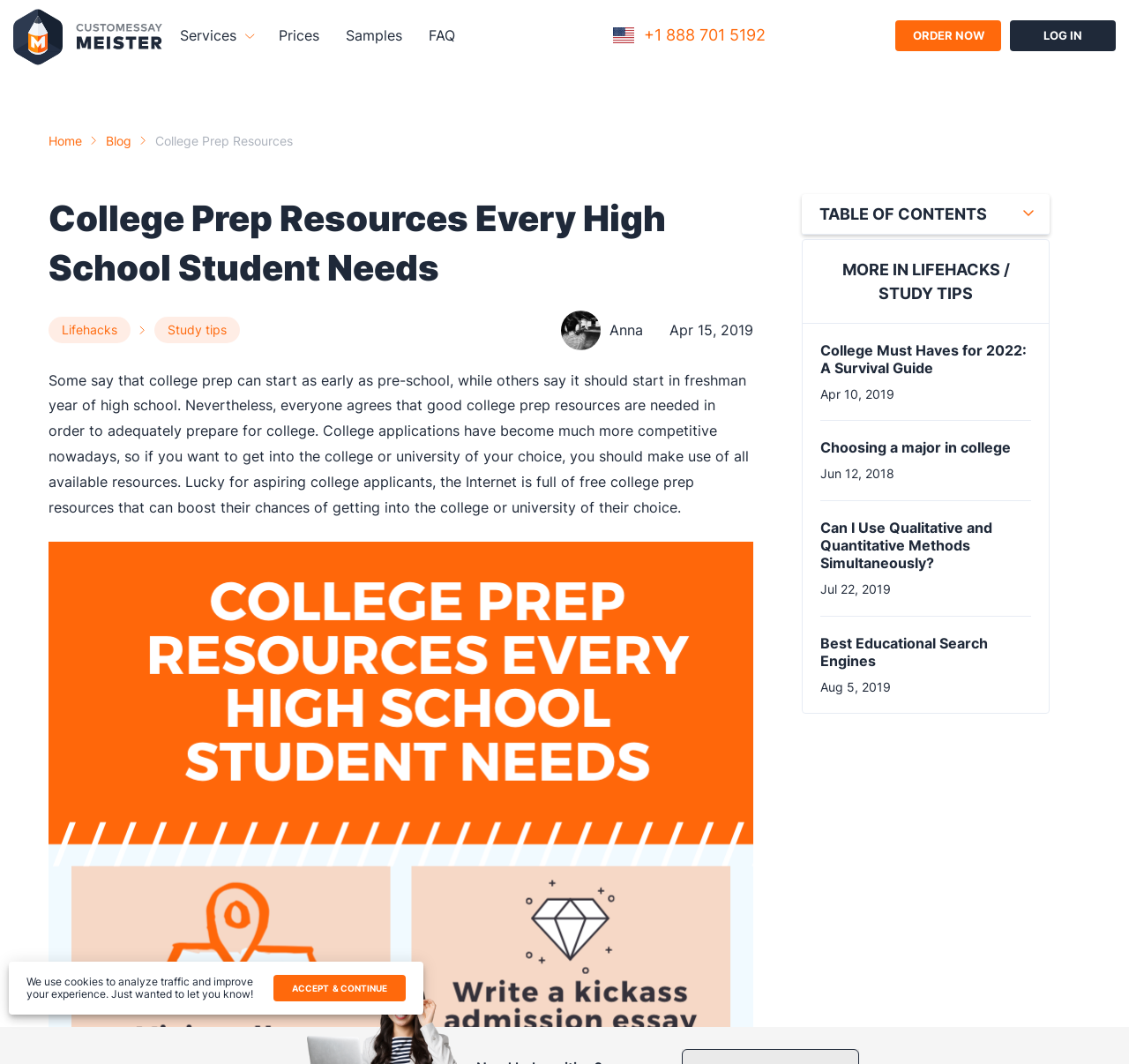What is the phone number on the webpage?
From the screenshot, supply a one-word or short-phrase answer.

+1 888 701 5192